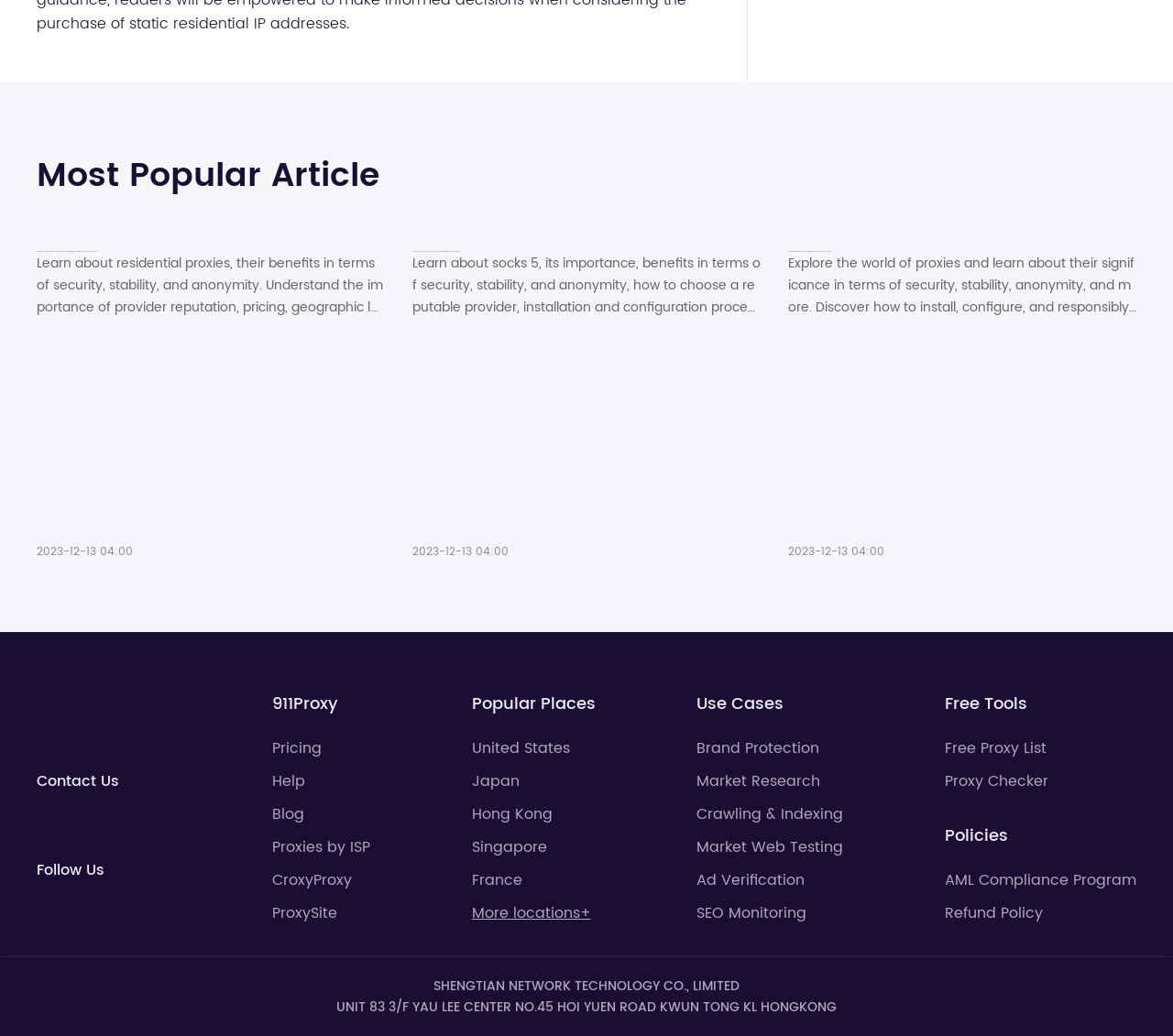Using the provided element description "Ad Verification", determine the bounding box coordinates of the UI element.

[0.594, 0.834, 0.686, 0.866]